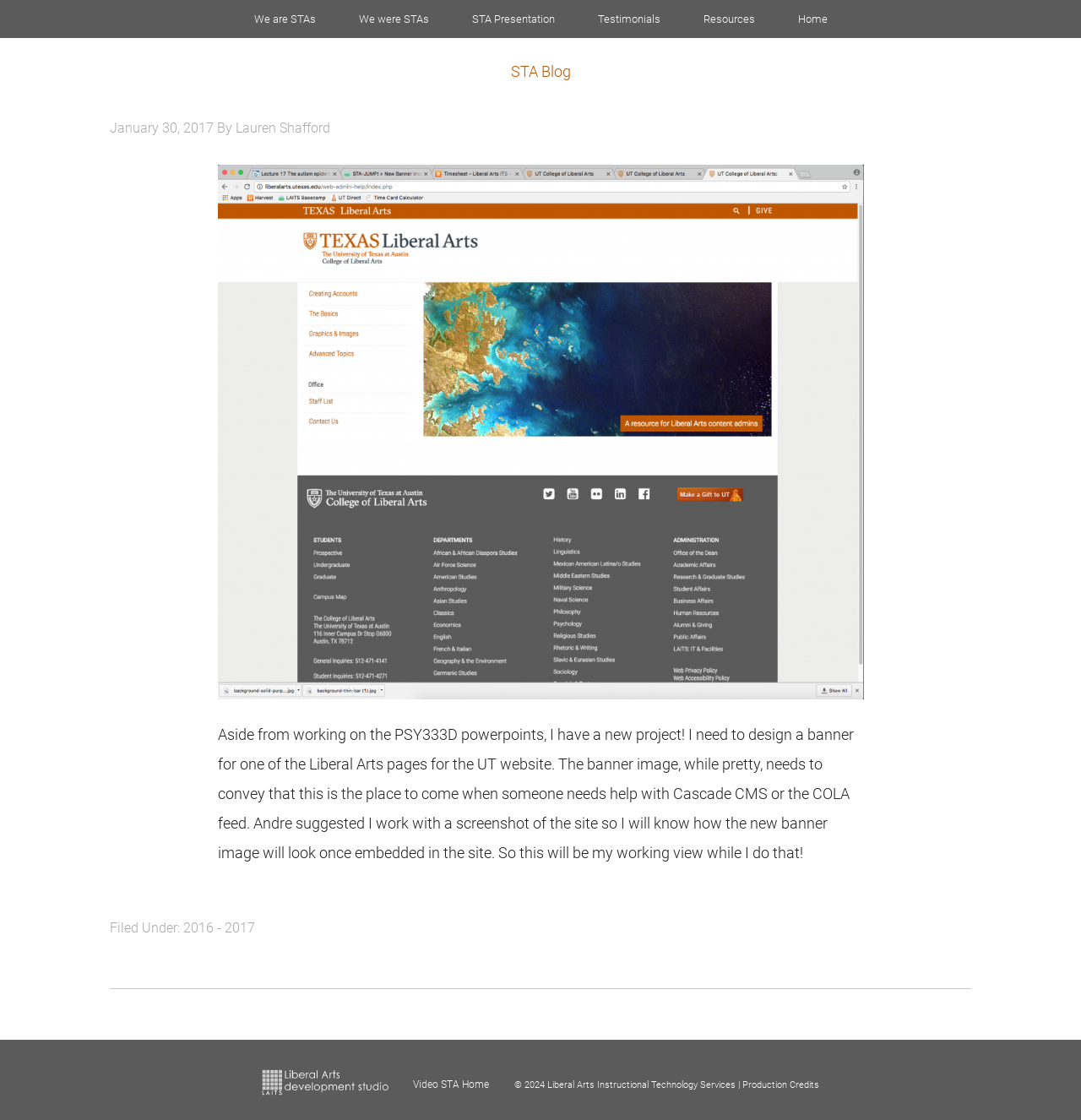Provide an in-depth description of the elements and layout of the webpage.

This webpage appears to be a blog post from the STA Blog. At the top, there is a navigation menu with 7 links: "We are STAs", "We were STAs", "STA Presentation", "Testimonials", "Resources", "Home", and "STA Blog". 

Below the navigation menu, there is a main content area that takes up most of the page. The main content area is divided into two sections. The top section contains a header with a time stamp "January 30, 2017", the author's name "Lauren Shafford", and a link to the author's profile. 

Below the header, there is a large image that spans most of the width of the main content area. The image is accompanied by a block of text that describes a project to design a banner for one of the Liberal Arts pages on the UT website. The text also mentions working with a screenshot of the site to ensure the new banner image will look good once embedded.

At the bottom of the main content area, there is a footer section that contains a "Filed Under" category with a link to "2016 - 2017". 

On the right side of the page, near the bottom, there are three links: "link to LAITS home page" with an accompanying image, "Video STA Home", and "Production Credits". There is also a copyright notice that reads "© 2024 Liberal Arts Instructional Technology Services".